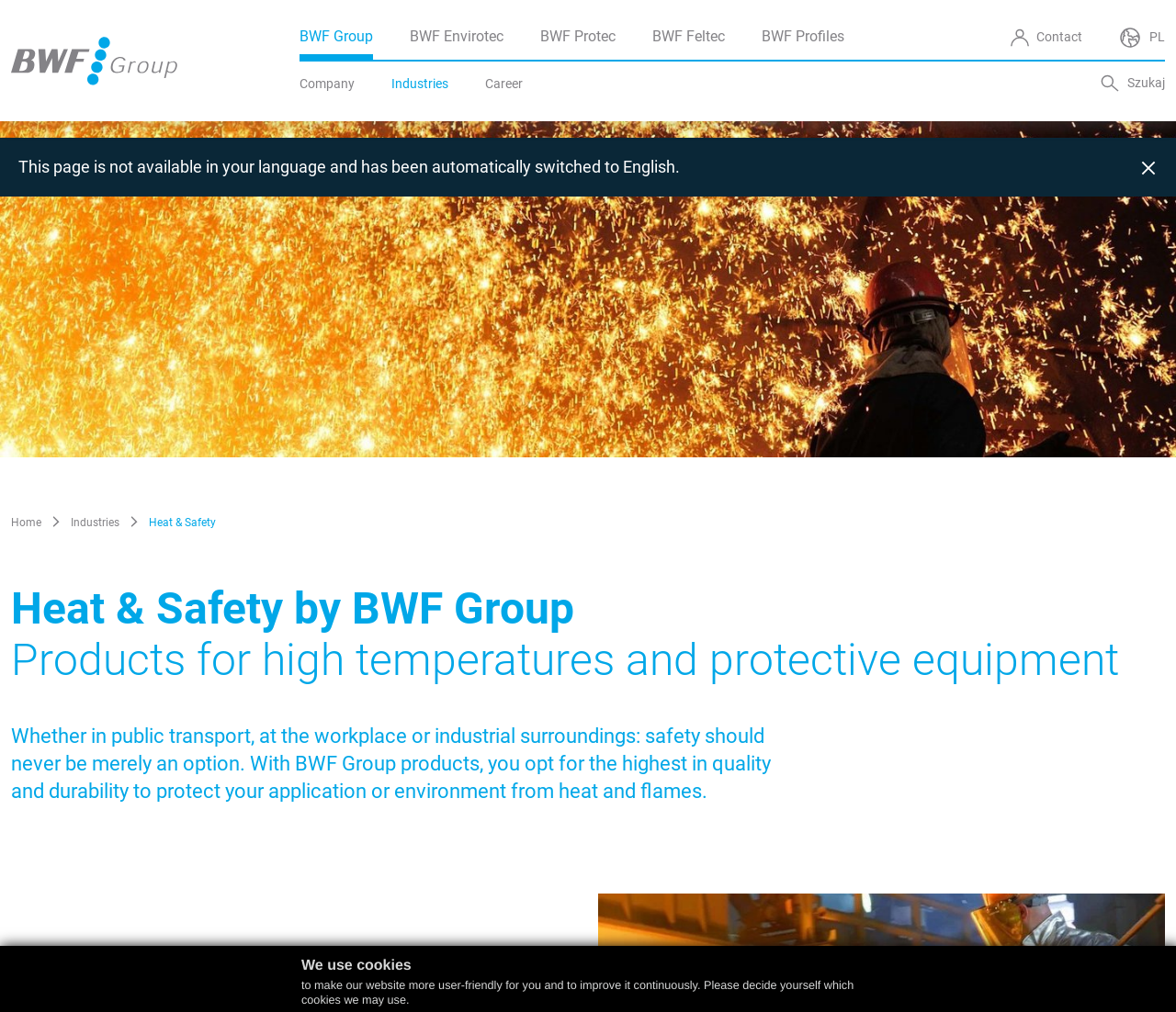What is the title of the second heading? Based on the image, give a response in one word or a short phrase.

High-temperature applications